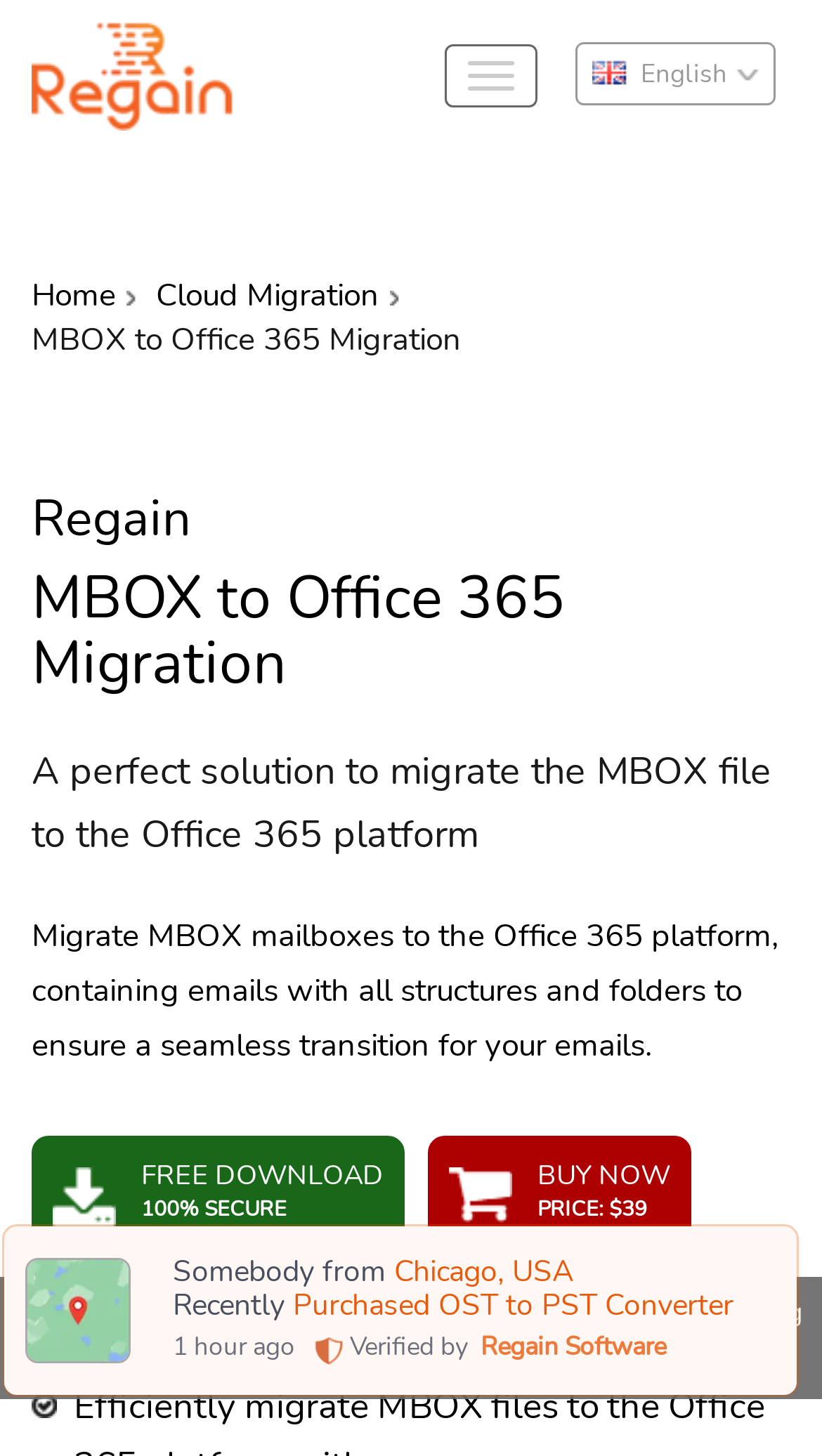Describe every aspect of the webpage in a detailed manner.

The webpage is about Regain MBOX to Office 365 Migration, a tool designed to export or transfer MBOX files to Office 365 accounts. At the top left corner, there is a logo of Regain Software, accompanied by a link to the homepage and a dropdown menu for navigation. 

Below the logo, there are two headings that introduce the migration tool, stating it's a perfect solution to migrate MBOX files to the Office 365 platform. A brief description of the tool's functionality is provided, explaining that it migrates MBOX mailboxes to Office 365, including emails with all structures and folders.

On the left side, there are two prominent buttons: "FREE DOWNLOAD 100% SECURE" and "BUY NOW PRICE: $39", allowing users to download the free version or purchase the tool. 

At the top right corner, there is a language selection option, currently set to English. 

In the footer section, there is a notice about the website's use of cookies, along with links to the Privacy Policy and an "OK, got it" button to accept the terms. 

Additionally, there is a section showcasing a customer's recent purchase, including their location and the product they bought, along with a timestamp and a verification badge from Regain Software.